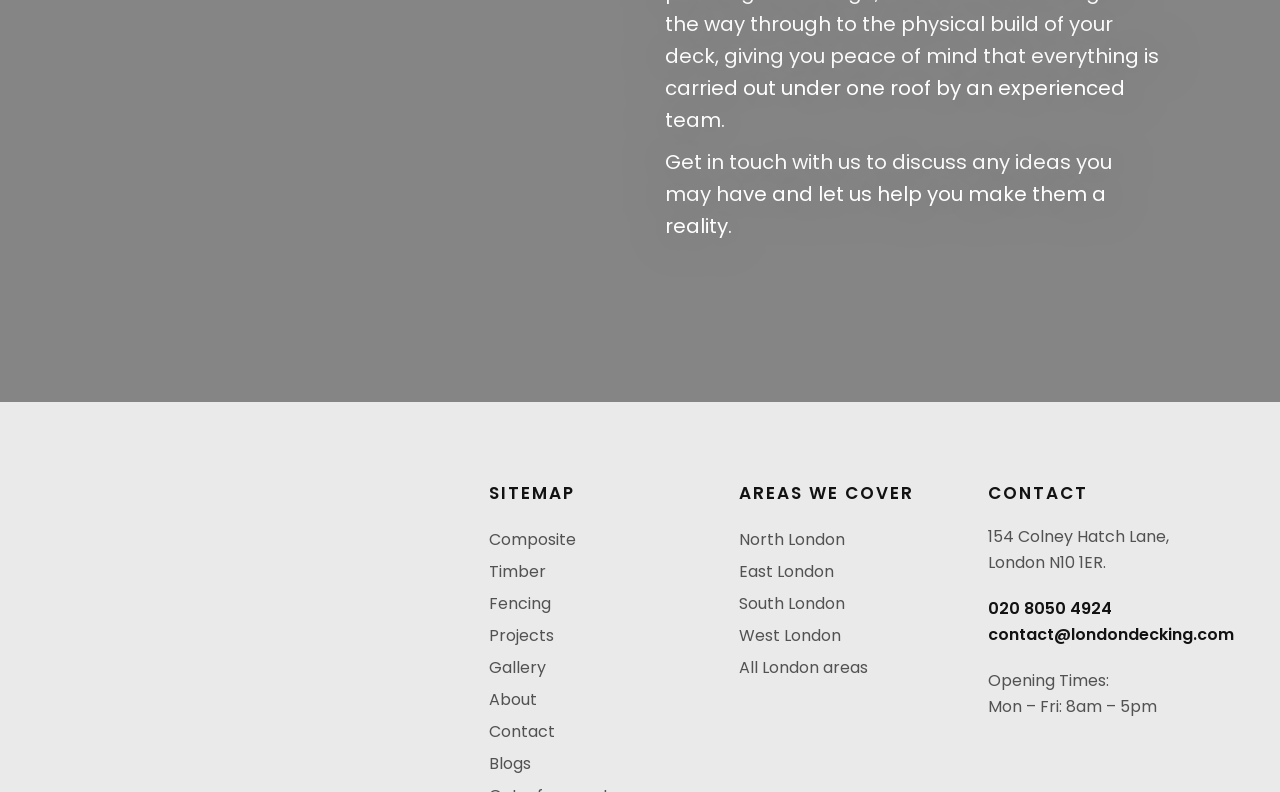What are the company's working hours?
Answer the question with detailed information derived from the image.

I found the company's working hours by looking at the 'CONTACT' section of the webpage, where it lists the company's address, phone number, email, and working hours. The working hours are 'Mon - Fri: 8am - 5pm'.